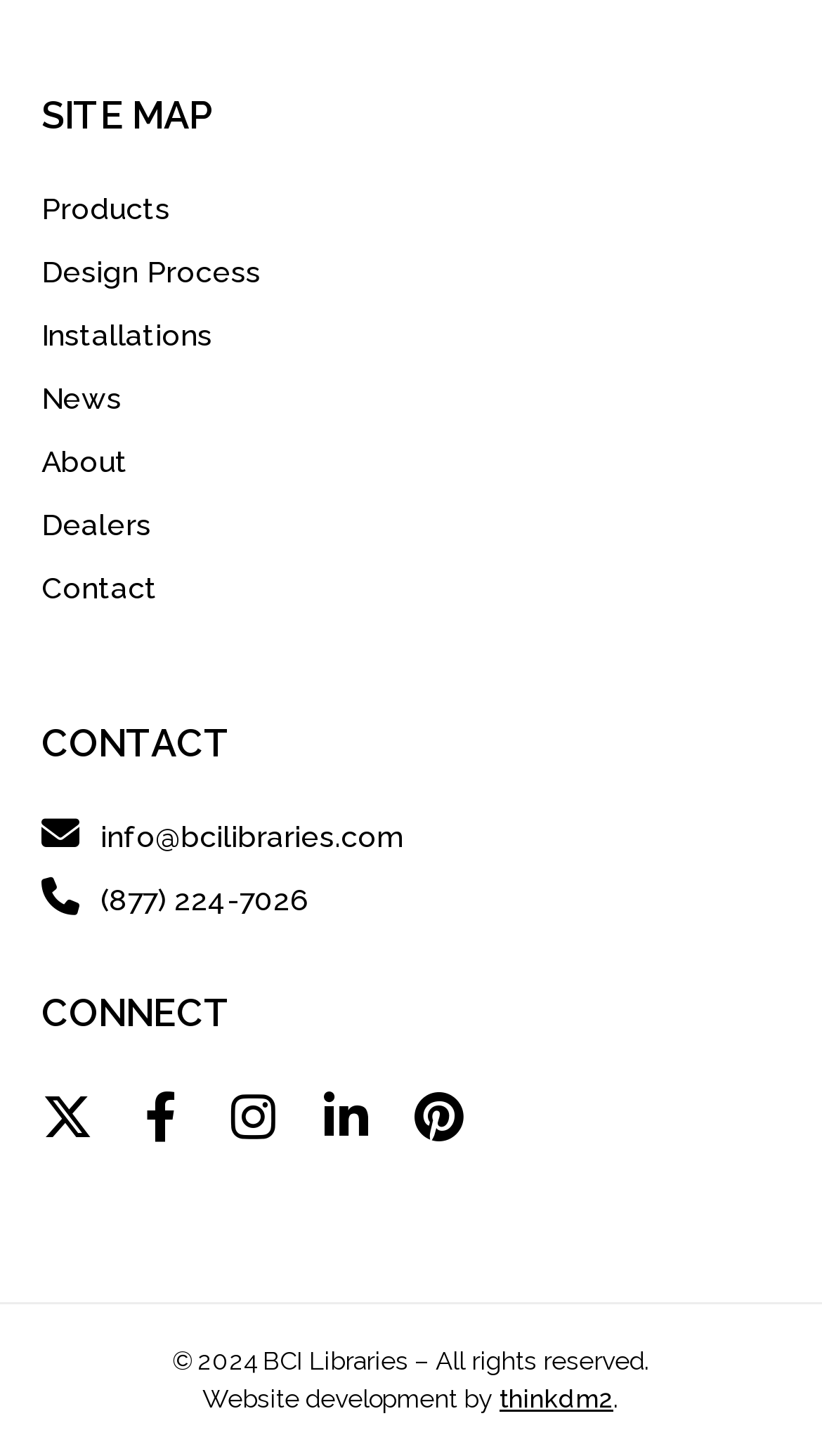Identify the bounding box for the UI element described as: "Design Process". Ensure the coordinates are four float numbers between 0 and 1, formatted as [left, top, right, bottom].

[0.05, 0.176, 0.317, 0.199]